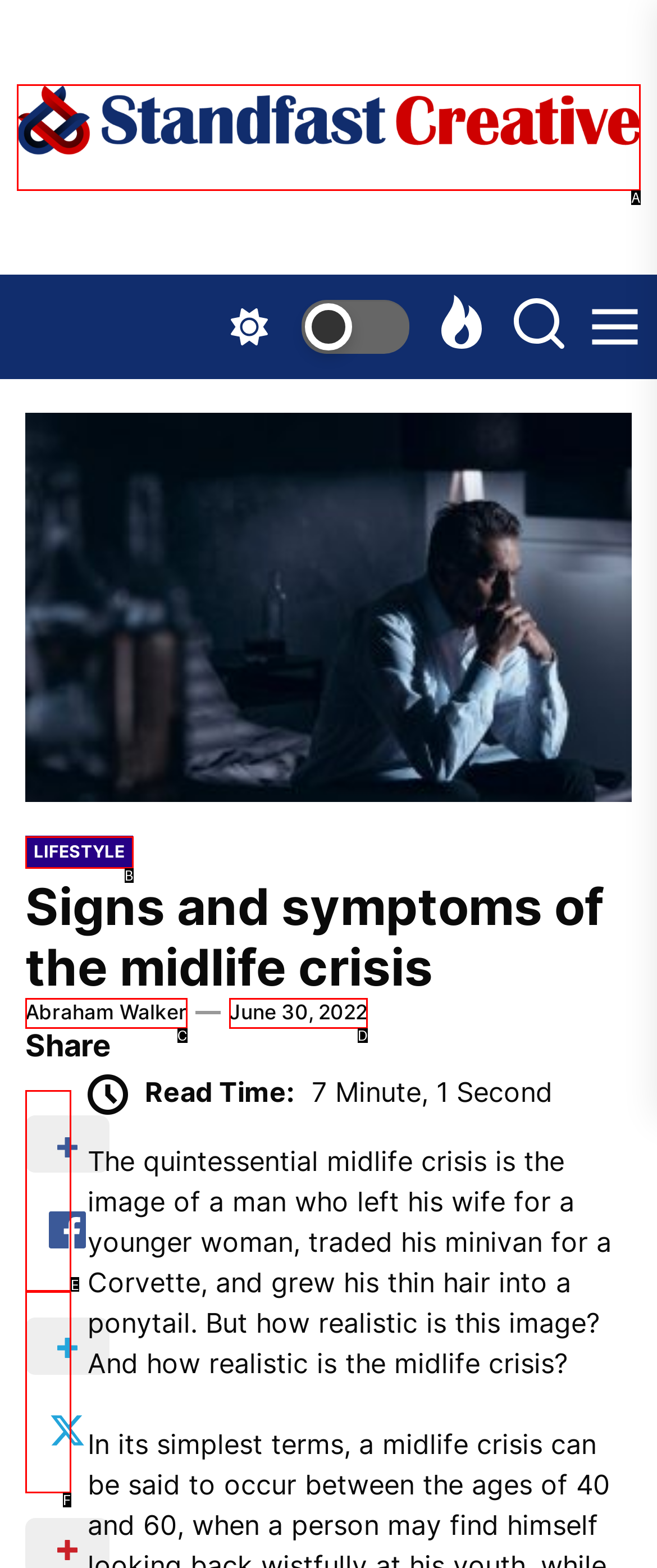From the given options, find the HTML element that fits the description: Abraham Walker. Reply with the letter of the chosen element.

C